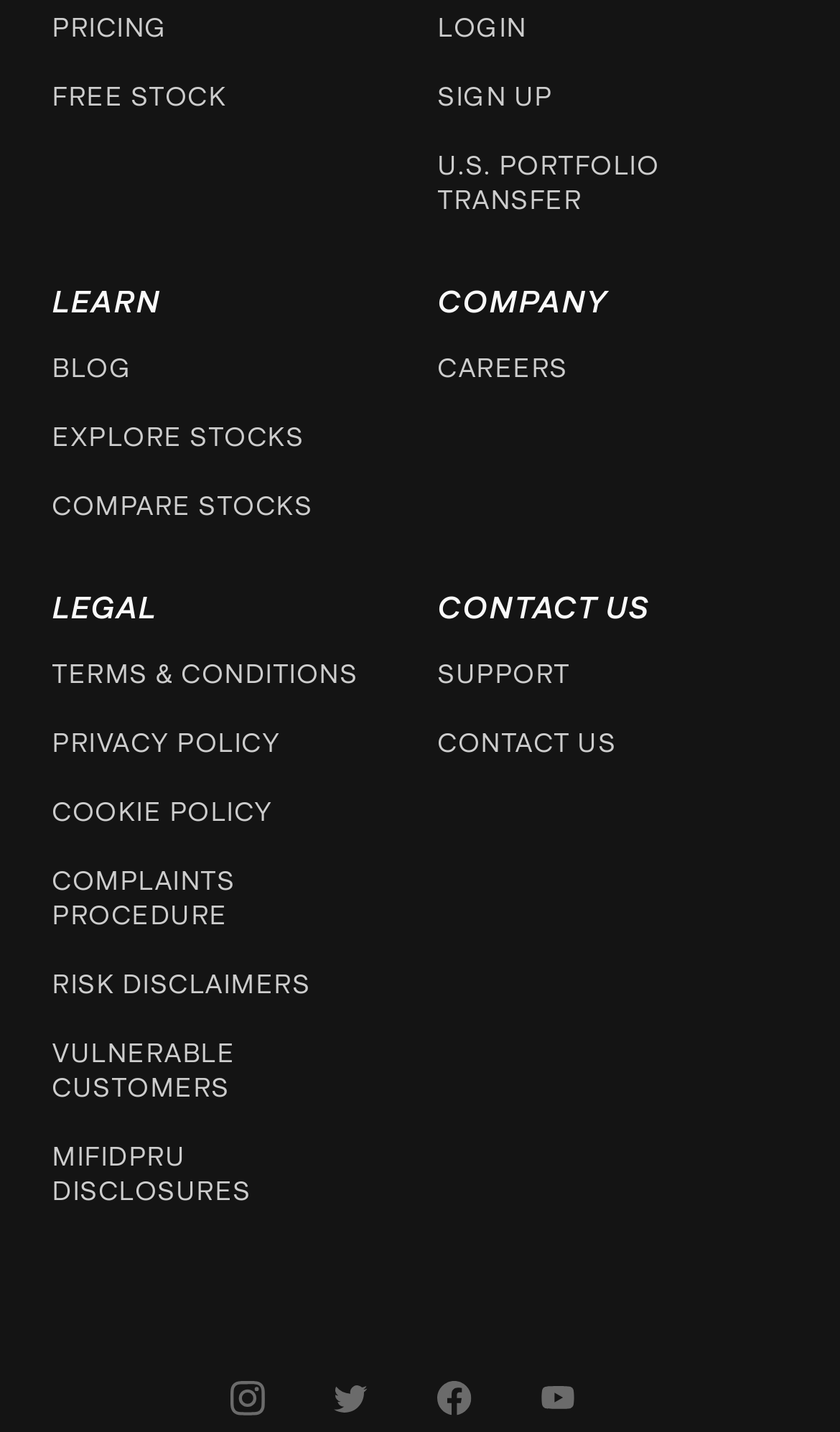Give a concise answer of one word or phrase to the question: 
What is the category of links below 'LEARN'?

Stocks